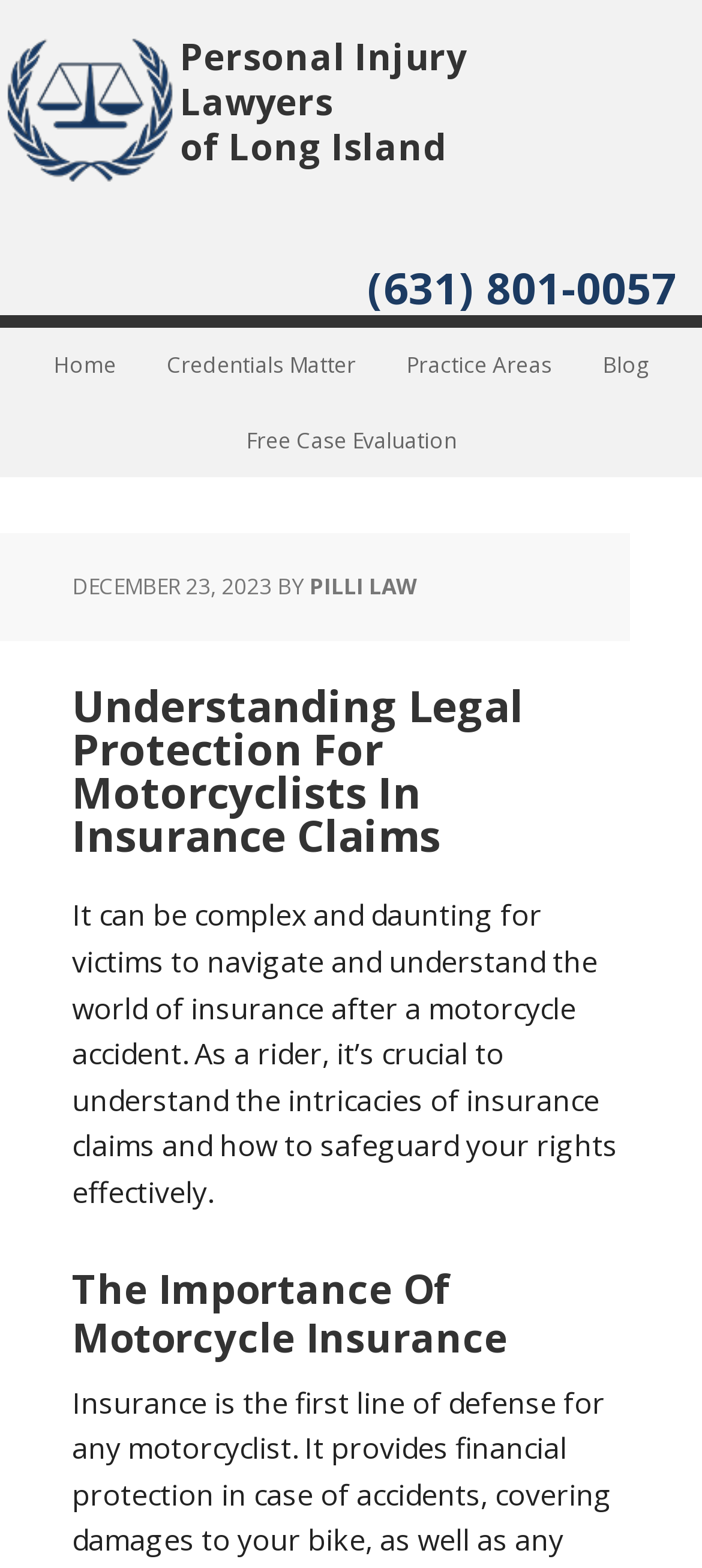Can you locate the main headline on this webpage and provide its text content?

Understanding Legal Protection For Motorcyclists In Insurance Claims